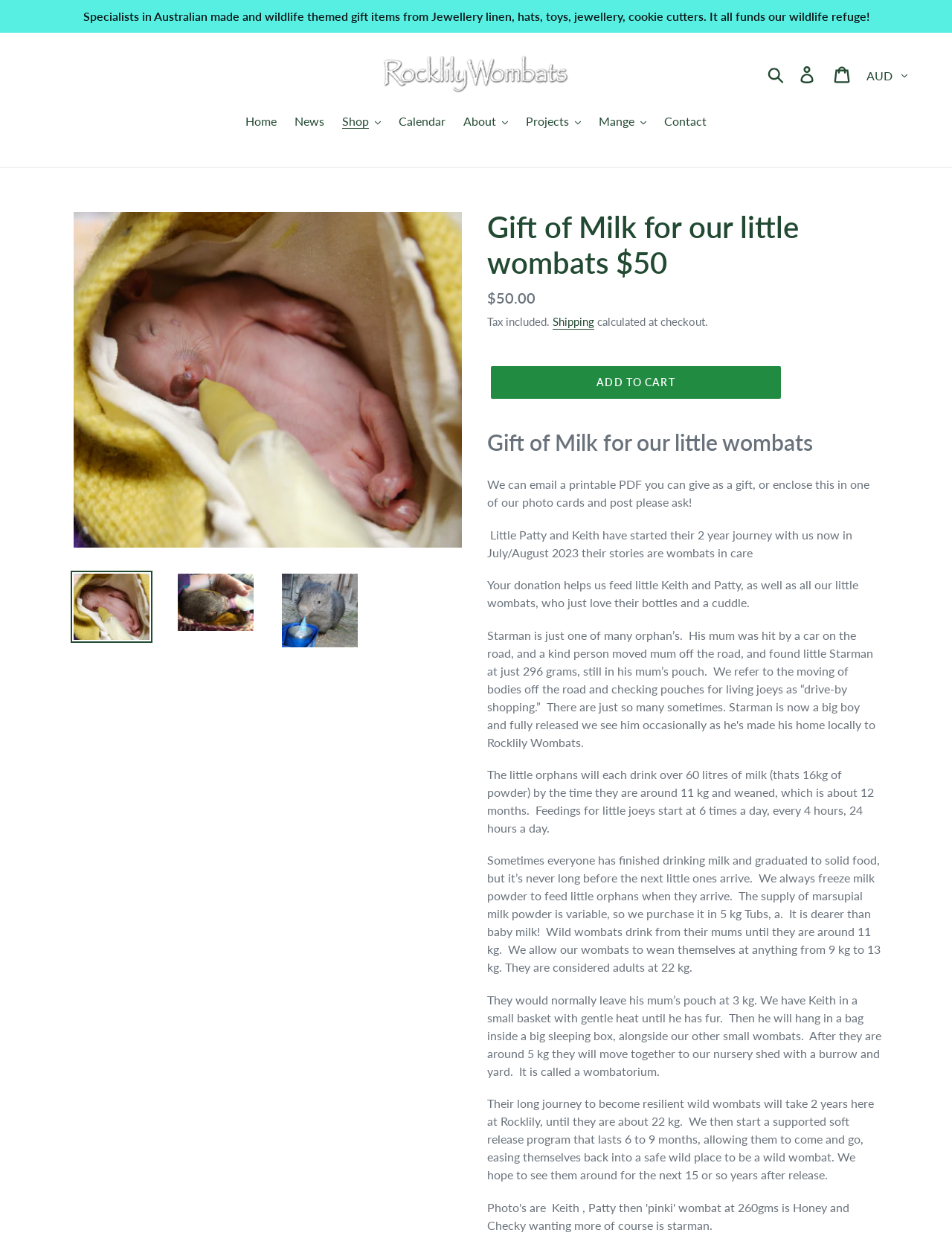Pinpoint the bounding box coordinates of the clickable element to carry out the following instruction: "Click the 'Contact' link."

[0.69, 0.09, 0.75, 0.106]